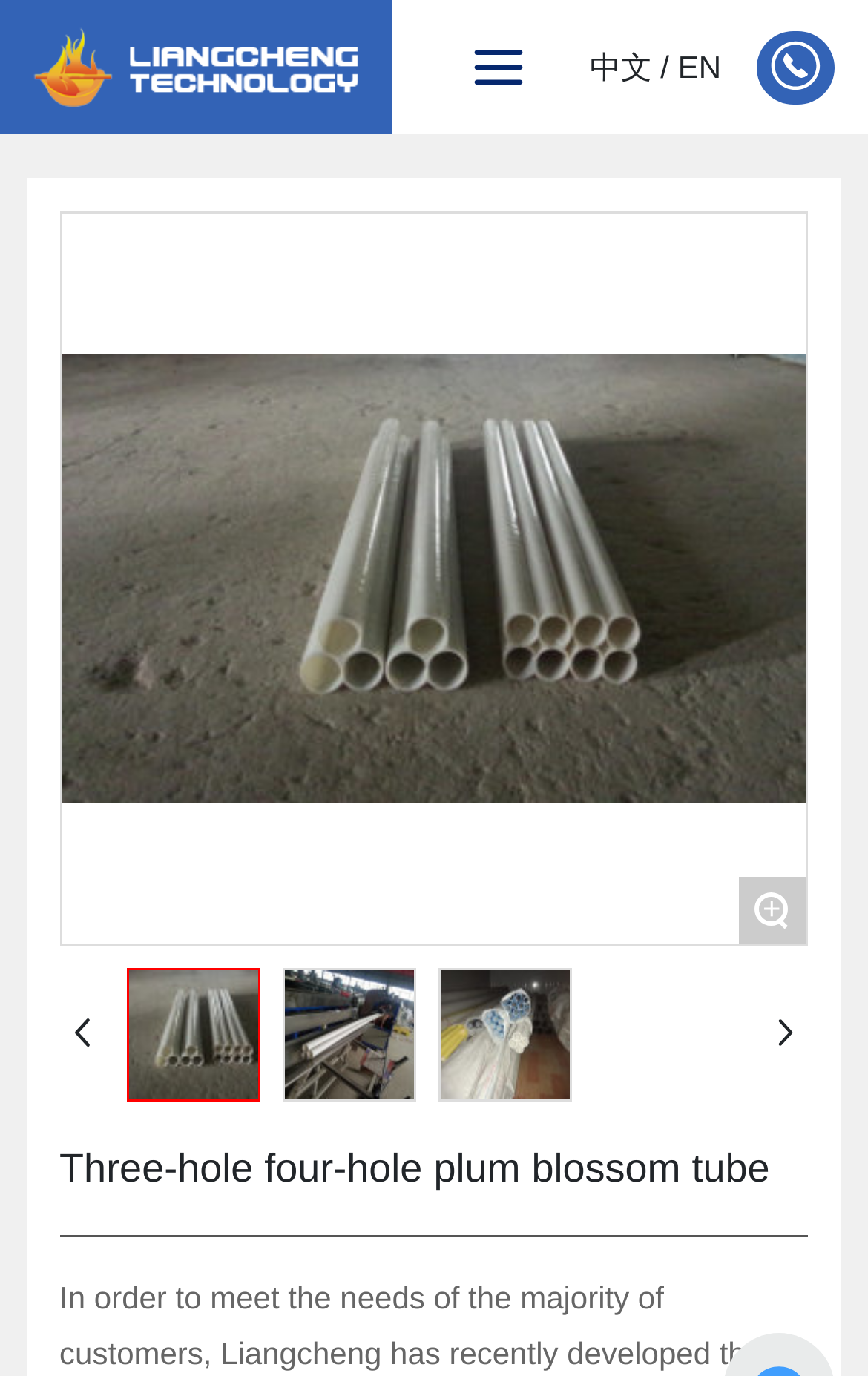Answer the question below with a single word or a brief phrase: 
What is the shape of the plum blossom tube?

Three-hole or four-hole